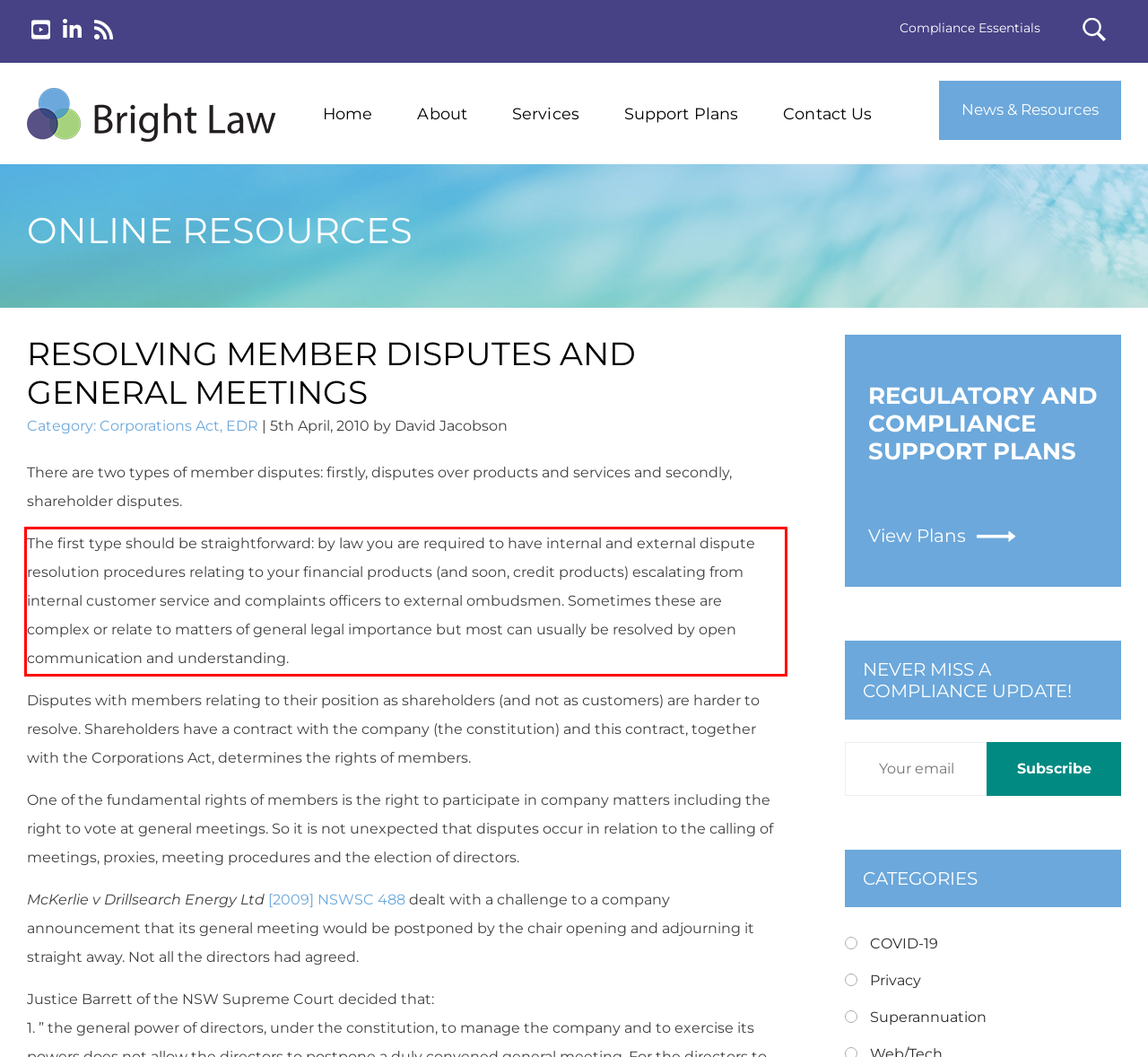Examine the webpage screenshot, find the red bounding box, and extract the text content within this marked area.

The first type should be straightforward: by law you are required to have internal and external dispute resolution procedures relating to your financial products (and soon, credit products) escalating from internal customer service and complaints officers to external ombudsmen. Sometimes these are complex or relate to matters of general legal importance but most can usually be resolved by open communication and understanding.